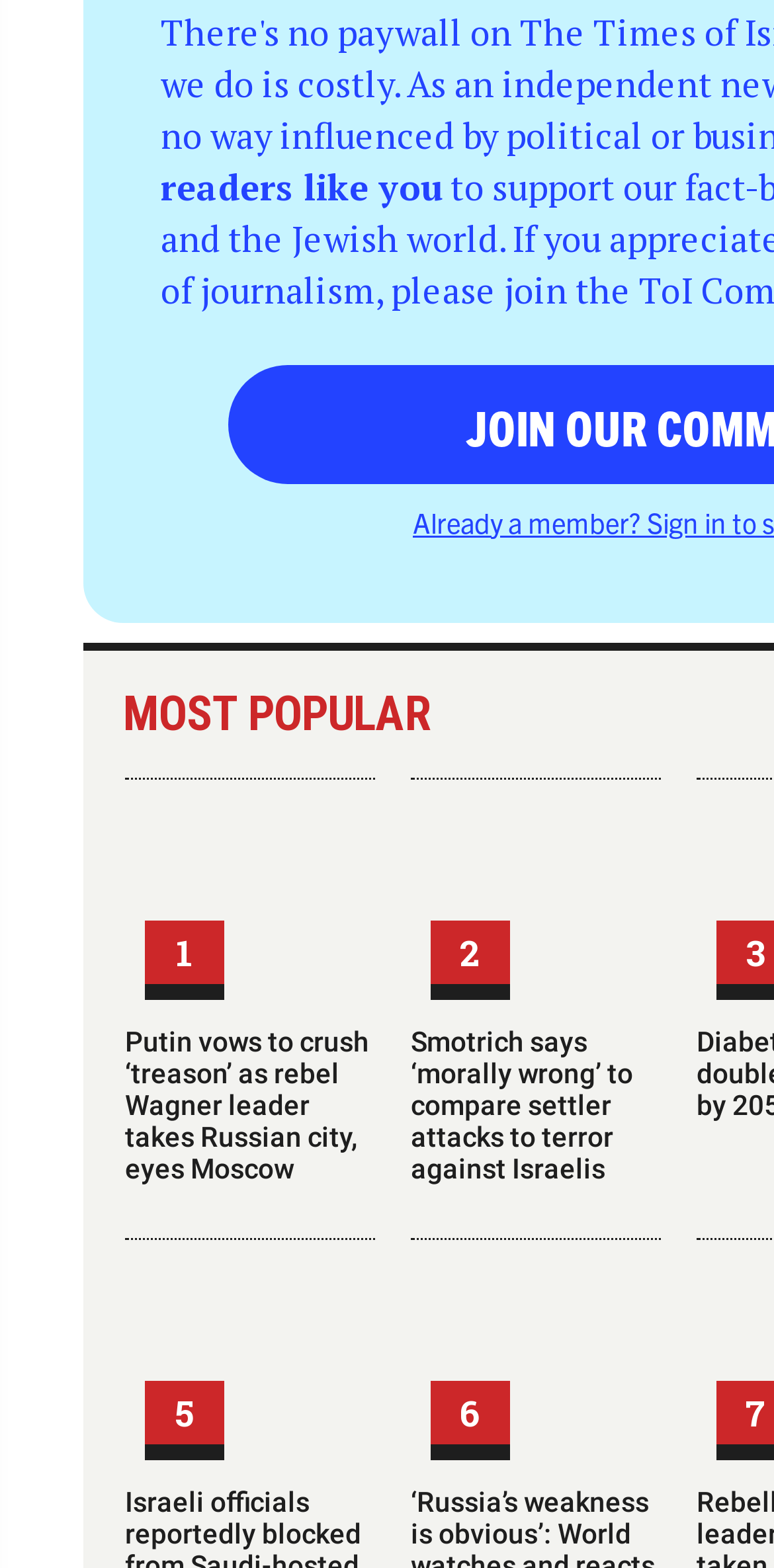Answer the question below in one word or phrase:
What is the title of the first news article?

Putin vows to crush ‘treason’ as rebel Wagner leader takes Russian city, eyes Moscow